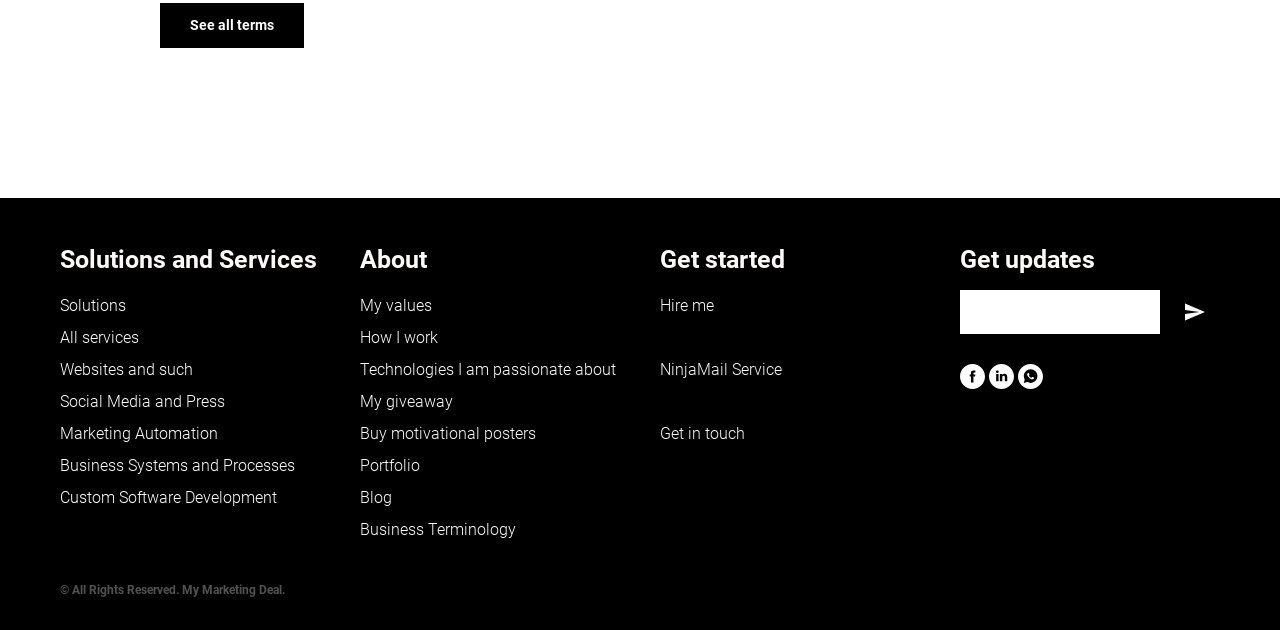Locate the bounding box of the UI element based on this description: "aria-label="facebook"". Provide four float numbers between 0 and 1 as [left, top, right, bottom].

[0.75, 0.578, 0.77, 0.618]